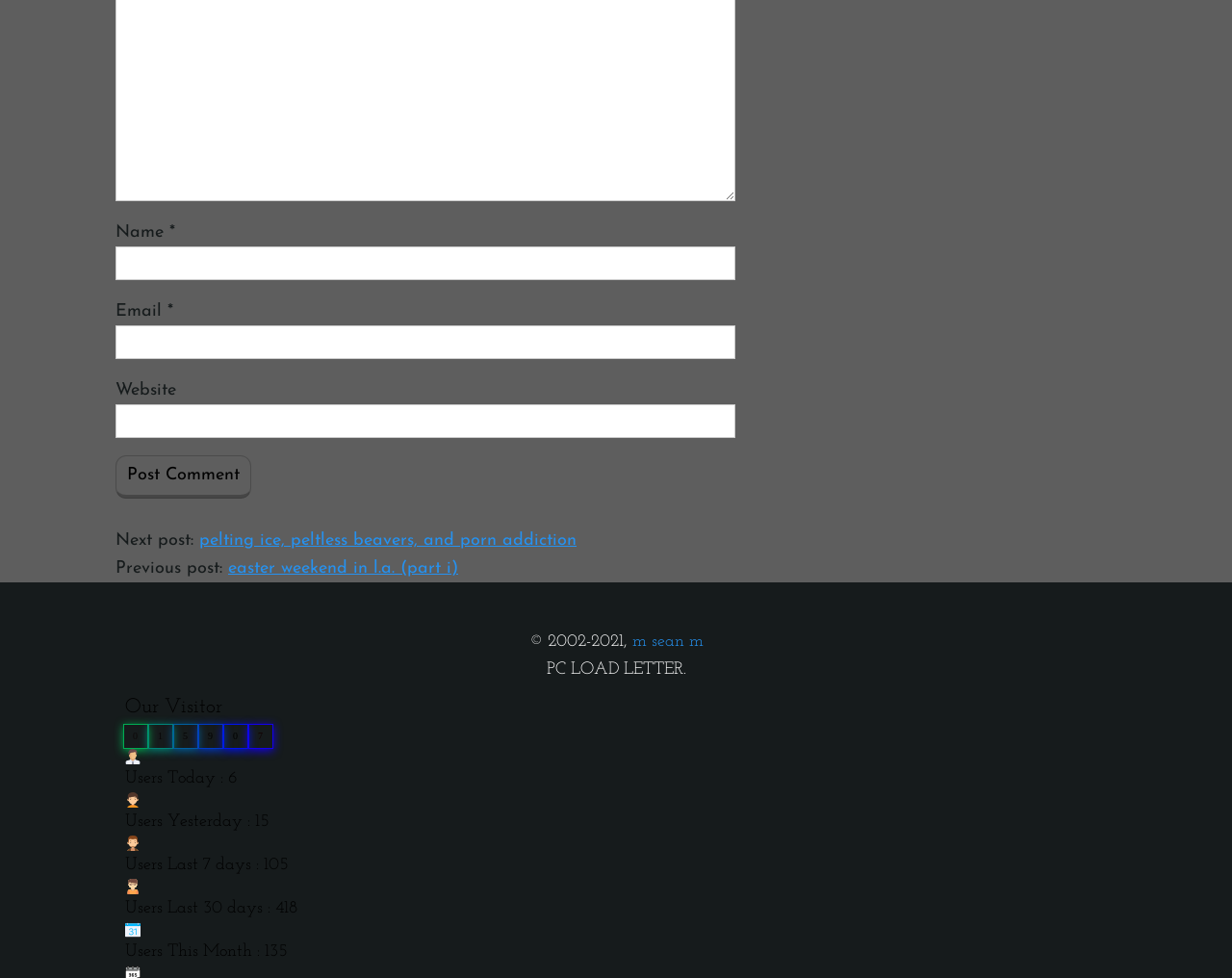Please reply to the following question using a single word or phrase: 
What is the copyright information at the bottom?

2002-2021